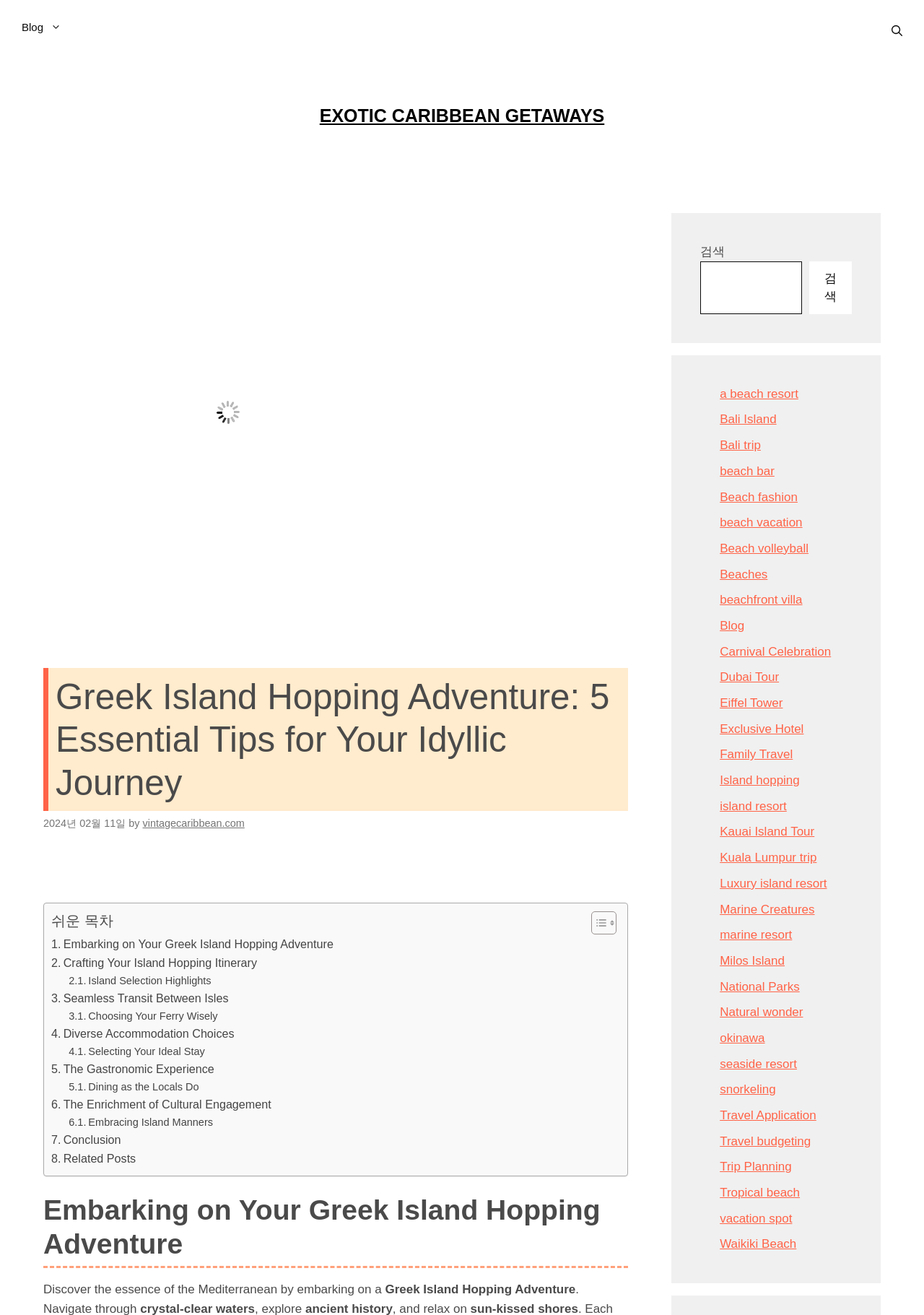Analyze and describe the webpage in a detailed narrative.

This webpage is about a Greek Island Hopping Adventure, providing essential tips for an unforgettable journey. At the top, there is a navigation bar with links to "Blog" and "Open Search Bar". Below the navigation bar, there is a banner with a link to "EXOTIC CARIBBEAN GETAWAYS" and an image related to Greek Island Hopping.

The main content area is divided into sections. The first section has a heading "Greek Island Hopping Adventure: 5 Essential Tips for Your Idyllic Journey" and a time stamp "2024년 02월 11일". Below the heading, there is a table of contents with links to various sections of the article, including "Embarking on Your Greek Island Hopping Adventure", "Crafting Your Island Hopping Itinerary", and "Conclusion".

The article itself is divided into sections, each with a heading and descriptive text. The sections are arranged in a vertical layout, with each section below the previous one. There are also links to related posts and other articles scattered throughout the page.

On the right side of the page, there are two complementary sections with links to various travel-related topics, such as beach resorts, island hopping, and travel applications. These links are arranged in a vertical list, with each link below the previous one.

Overall, the webpage is well-organized and easy to navigate, with clear headings and descriptive text that provide a comprehensive guide to Greek Island Hopping.